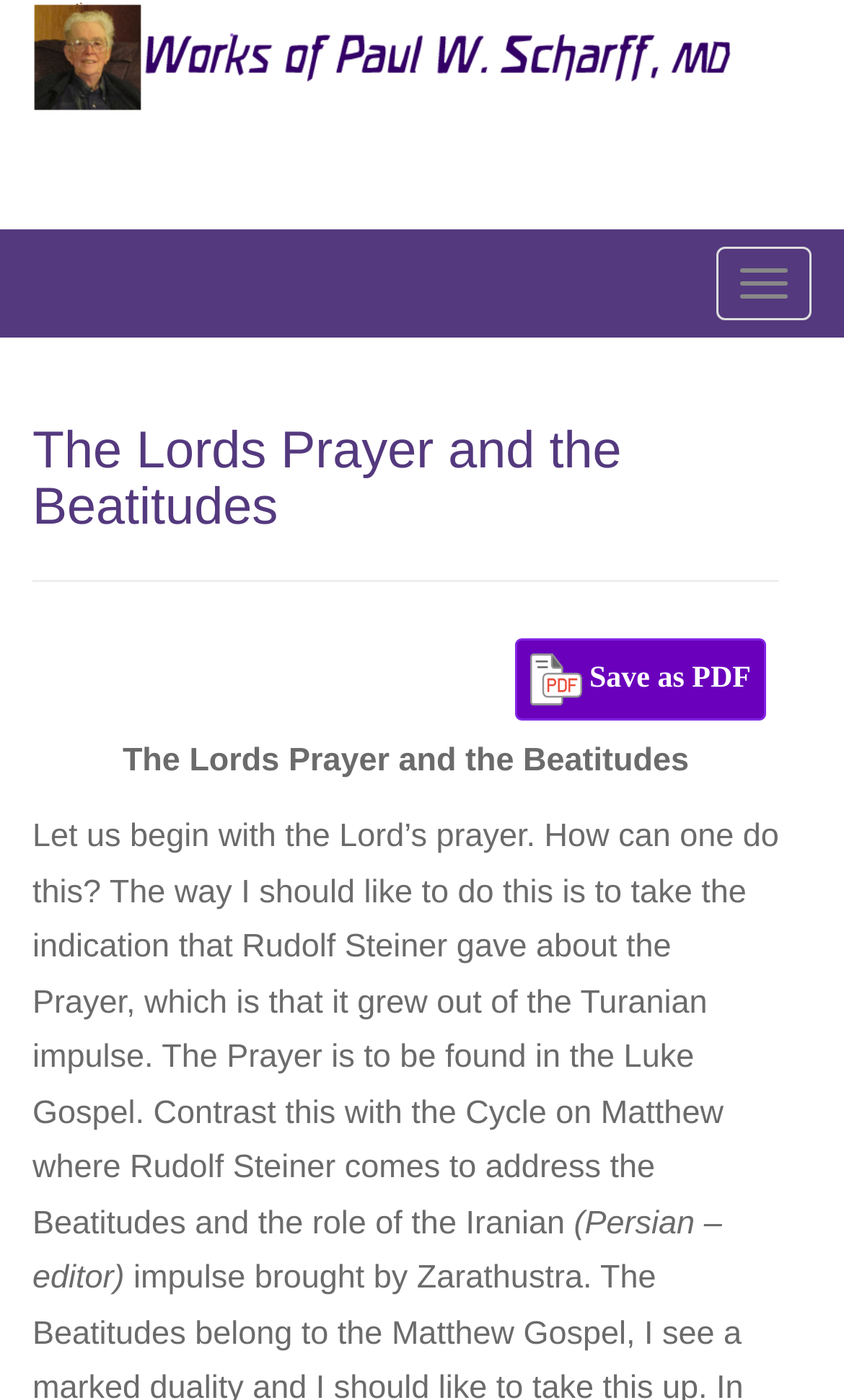Extract the text of the main heading from the webpage.

The Lords Prayer and the Beatitudes